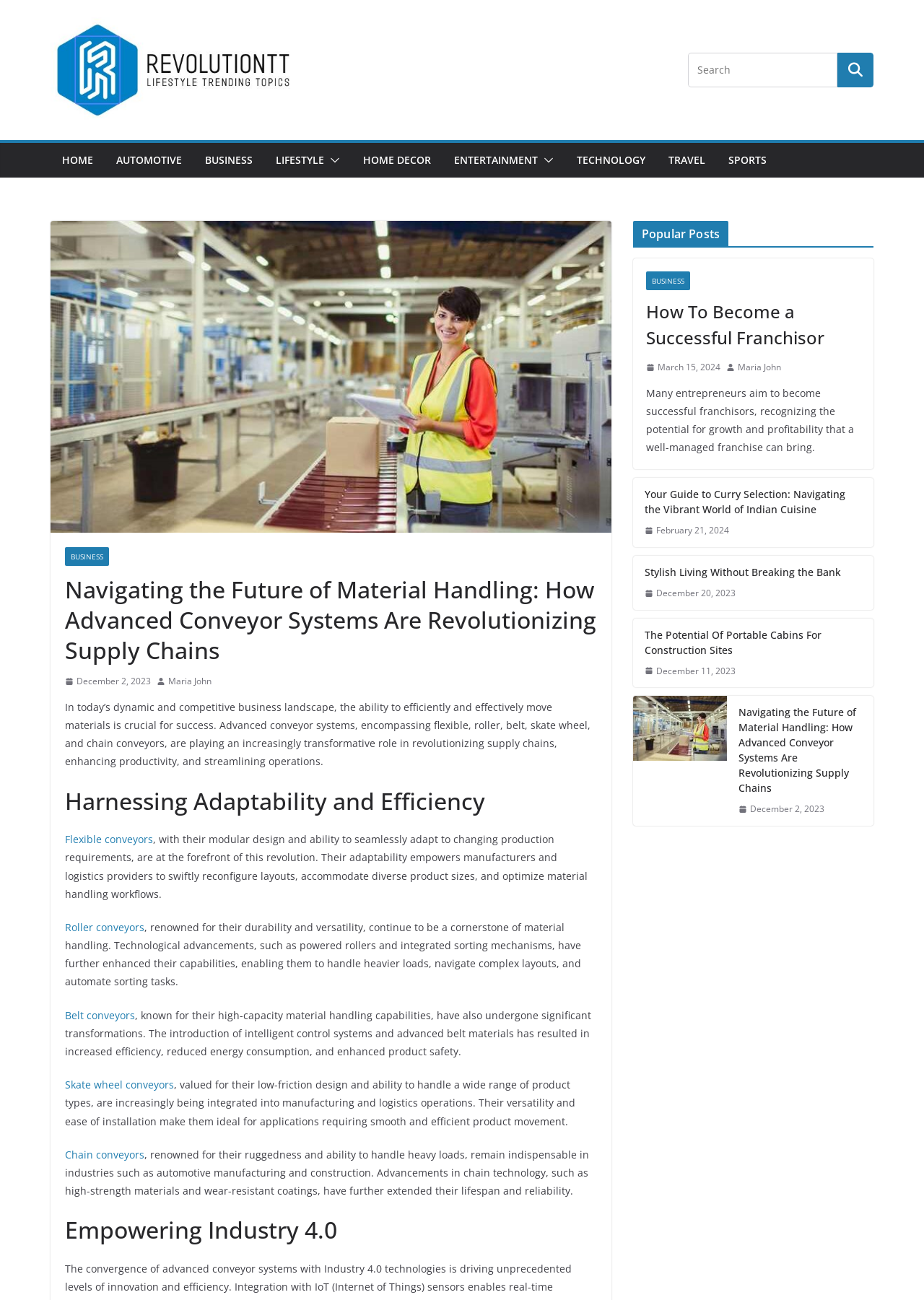Provide the bounding box coordinates for the area that should be clicked to complete the instruction: "View the Popular Posts section".

[0.685, 0.17, 0.945, 0.19]